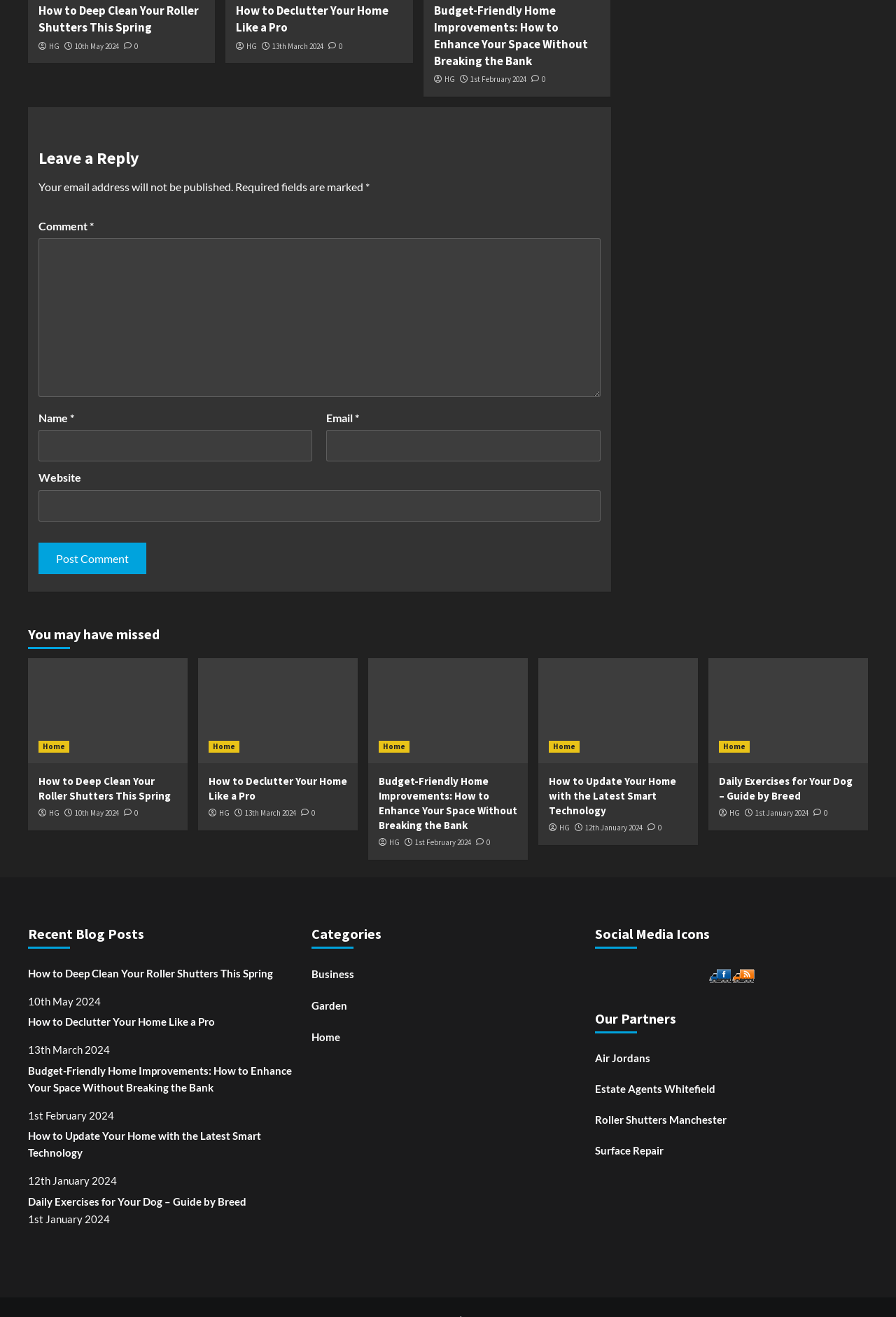What is the label of the button used to submit a comment? Observe the screenshot and provide a one-word or short phrase answer.

Post Comment